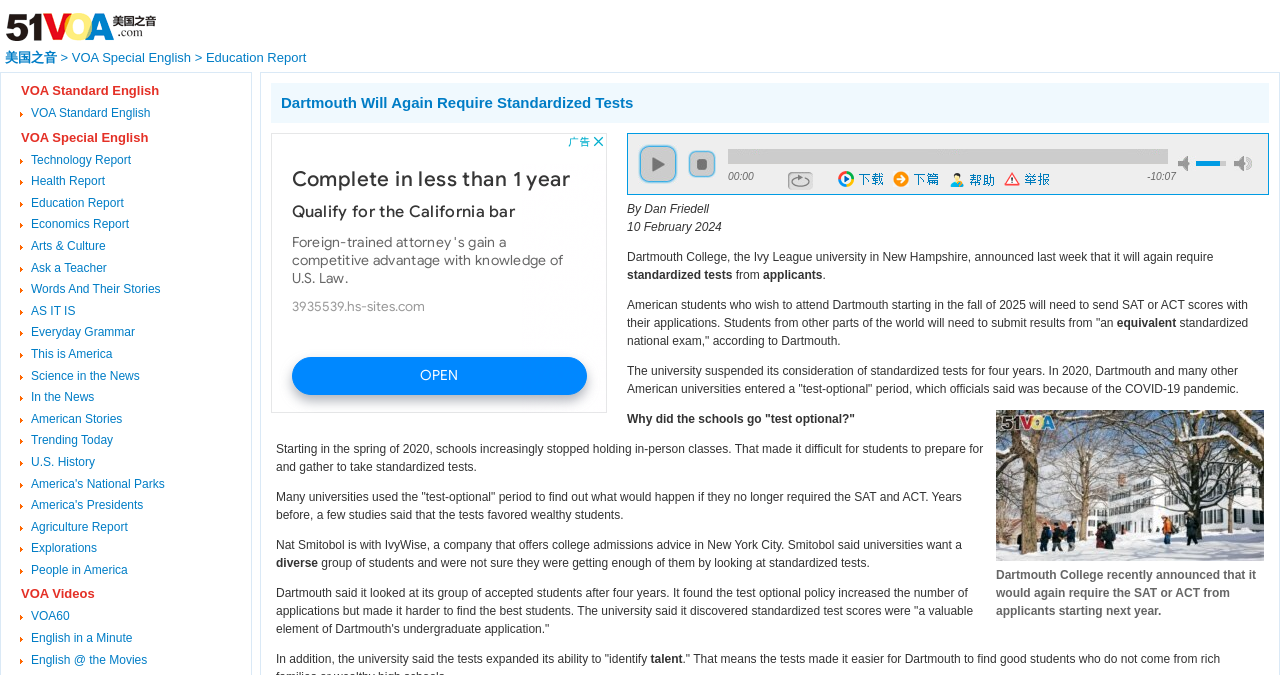Bounding box coordinates are specified in the format (top-left x, top-left y, bottom-right x, bottom-right y). All values are floating point numbers bounded between 0 and 1. Please provide the bounding box coordinate of the region this sentence describes: American Stories

[0.024, 0.61, 0.096, 0.631]